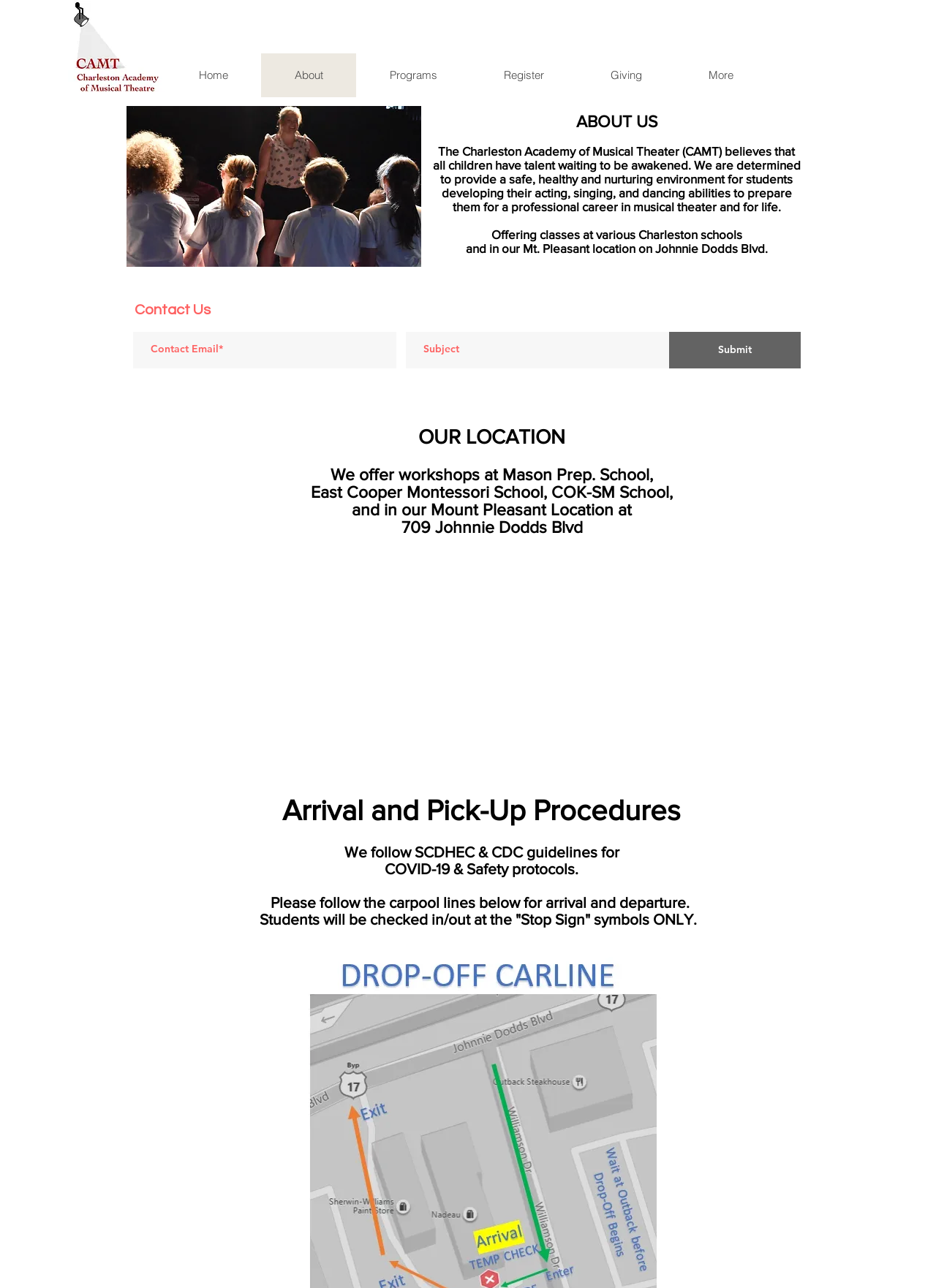Locate and provide the bounding box coordinates for the HTML element that matches this description: "Giving".

[0.616, 0.041, 0.721, 0.075]